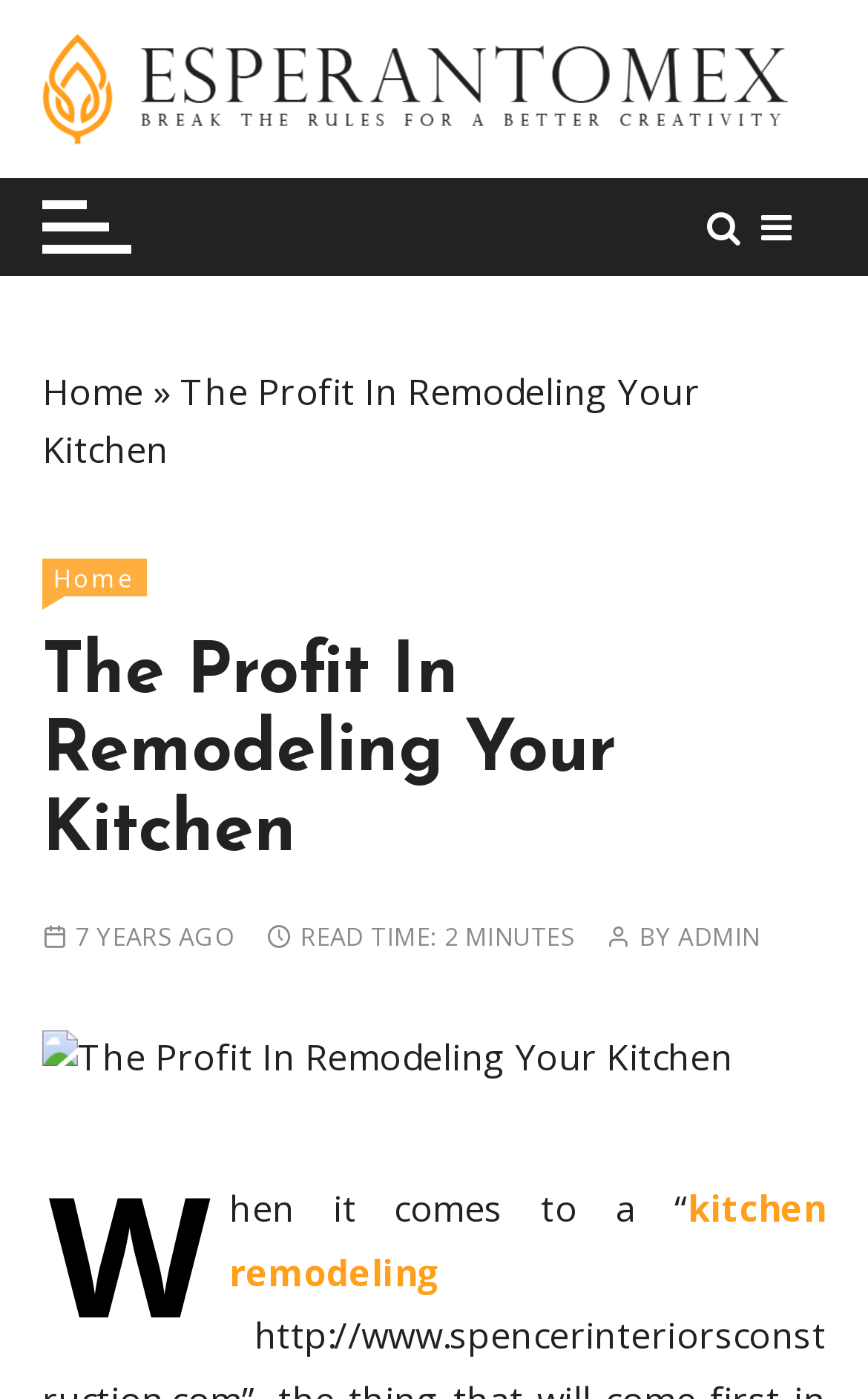Please find and generate the text of the main header of the webpage.

The Profit In Remodeling Your Kitchen